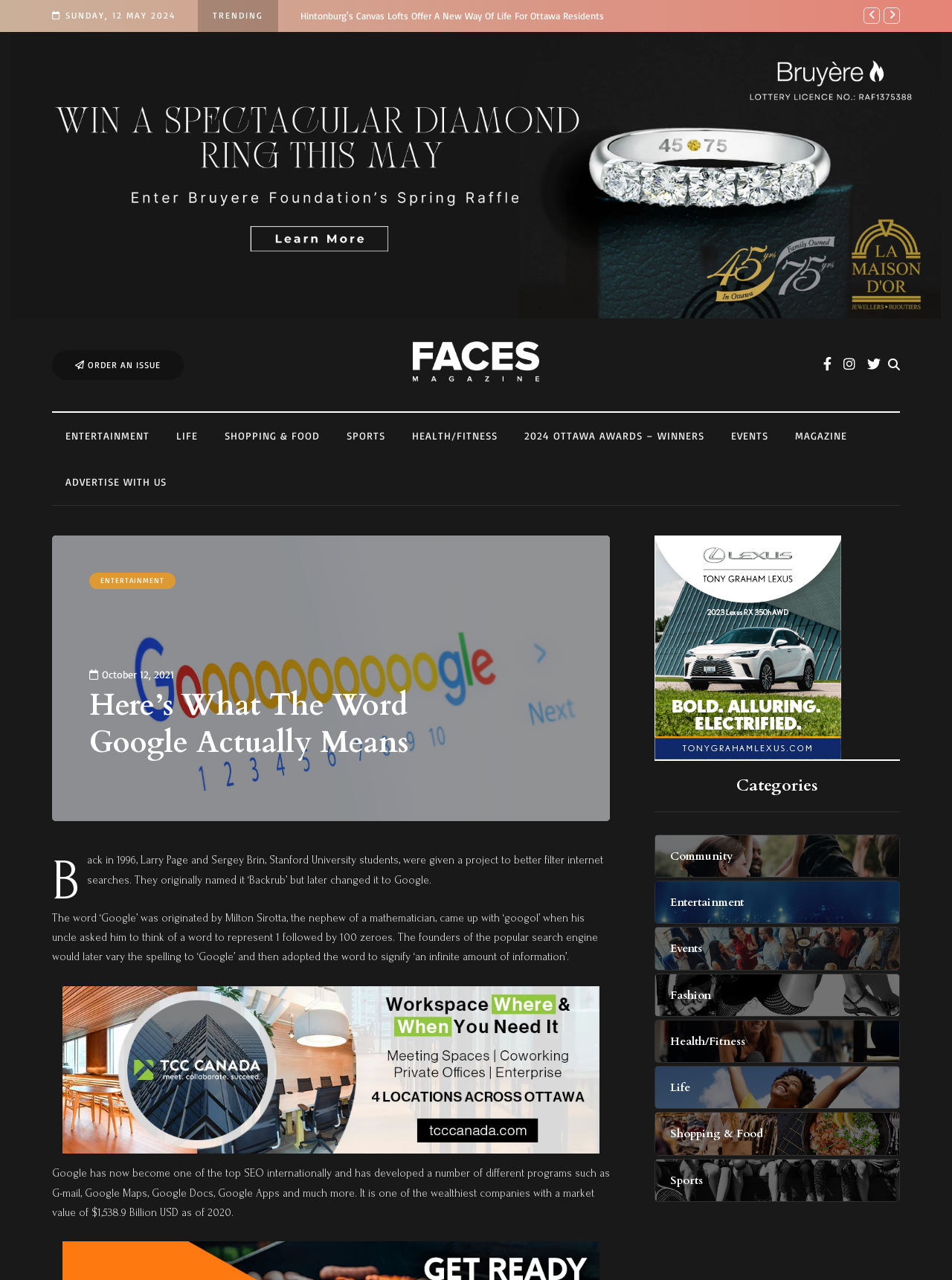Identify the bounding box coordinates of the region that needs to be clicked to carry out this instruction: "View the 2024 OTTAWA AWARDS winners". Provide these coordinates as four float numbers ranging from 0 to 1, i.e., [left, top, right, bottom].

[0.537, 0.334, 0.754, 0.347]